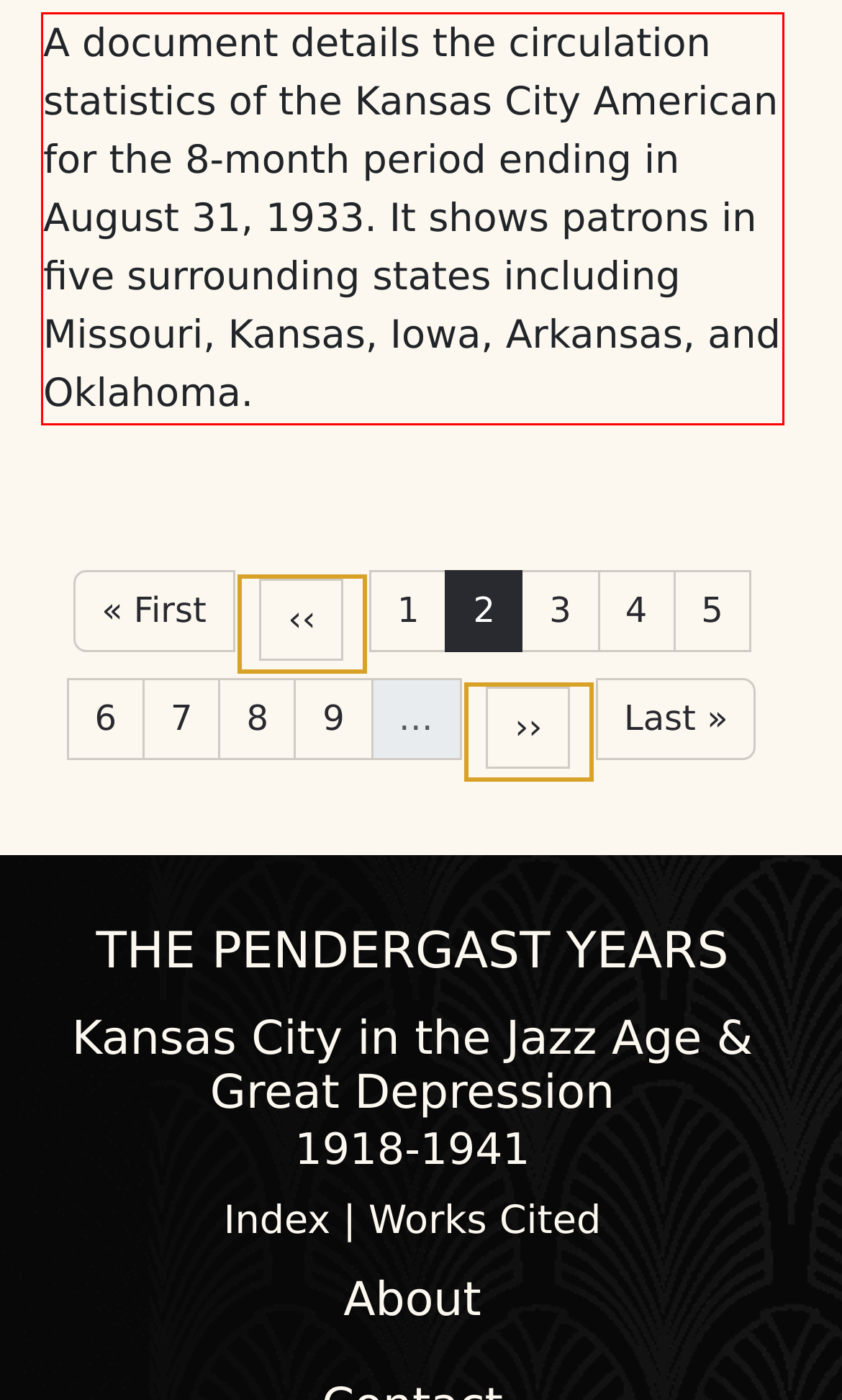You are given a webpage screenshot with a red bounding box around a UI element. Extract and generate the text inside this red bounding box.

A document details the circulation statistics of the Kansas City American for the 8-month period ending in August 31, 1933. It shows patrons in five surrounding states including Missouri, Kansas, Iowa, Arkansas, and Oklahoma.